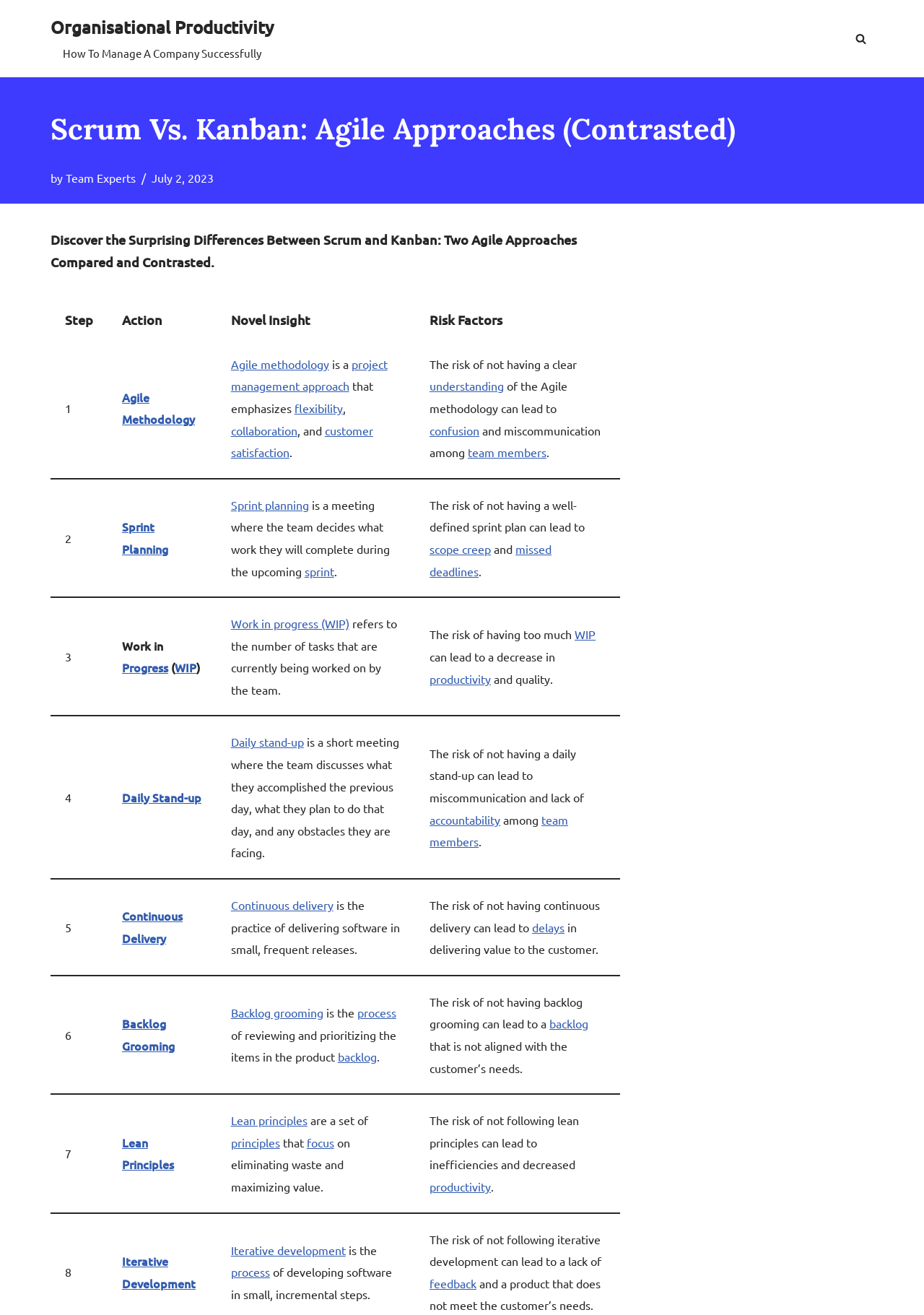Please specify the bounding box coordinates of the clickable region necessary for completing the following instruction: "Click on 'Organisational Productivity'". The coordinates must consist of four float numbers between 0 and 1, i.e., [left, top, right, bottom].

[0.055, 0.01, 0.296, 0.049]